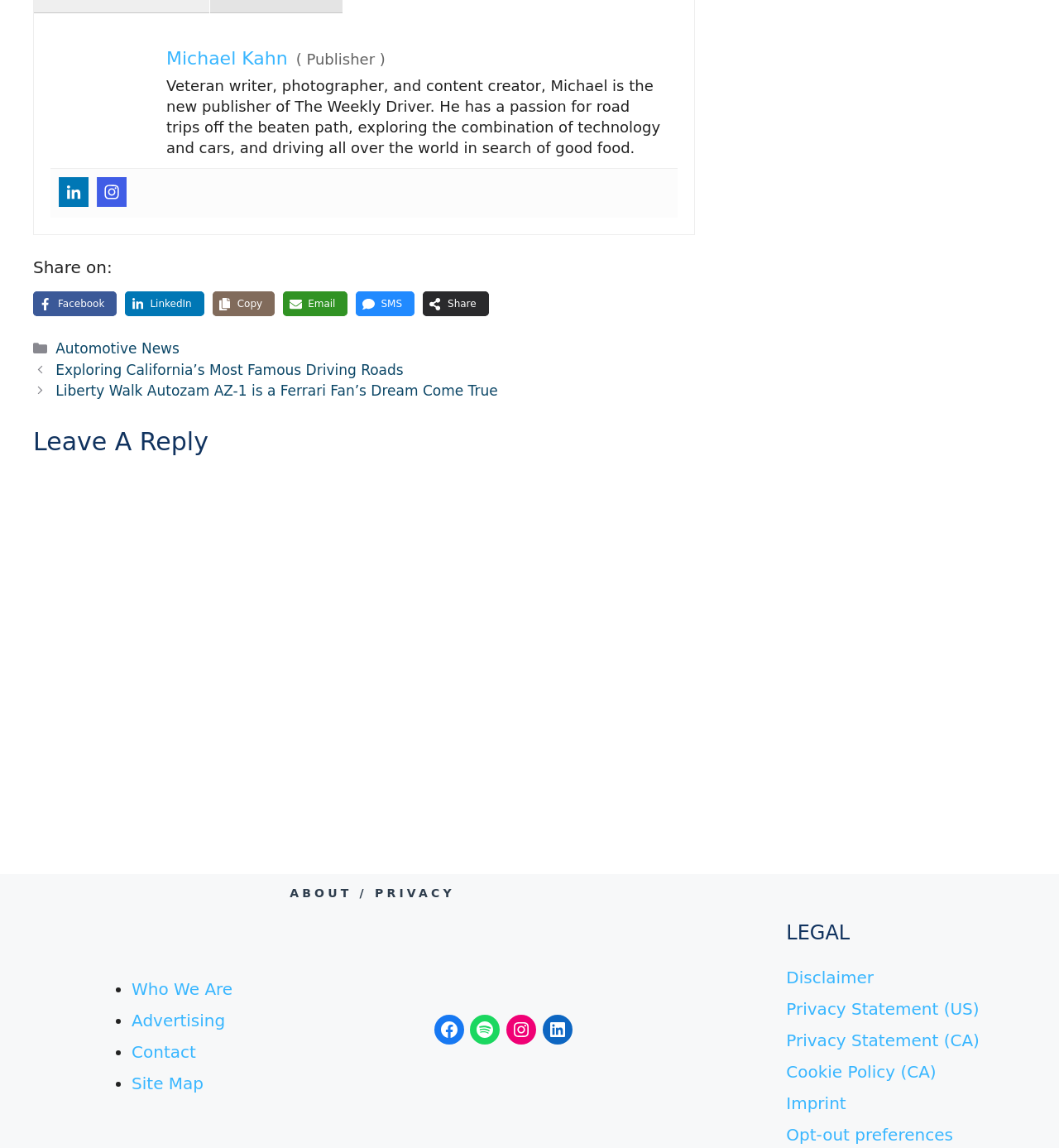What is the name of the publisher?
Look at the image and answer the question with a single word or phrase.

Michael Kahn